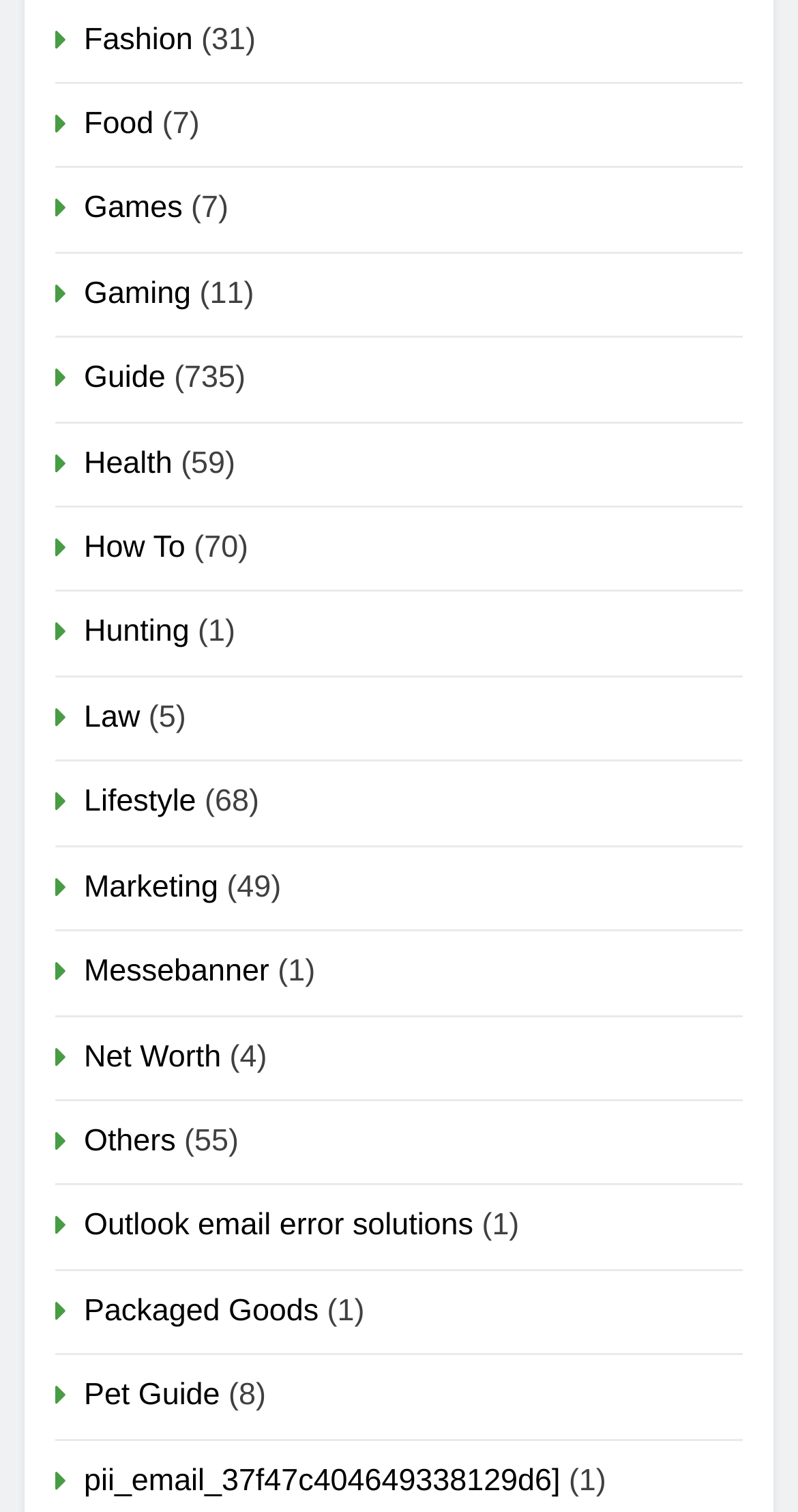Identify the bounding box coordinates of the specific part of the webpage to click to complete this instruction: "Visit the Food page".

[0.105, 0.07, 0.193, 0.093]